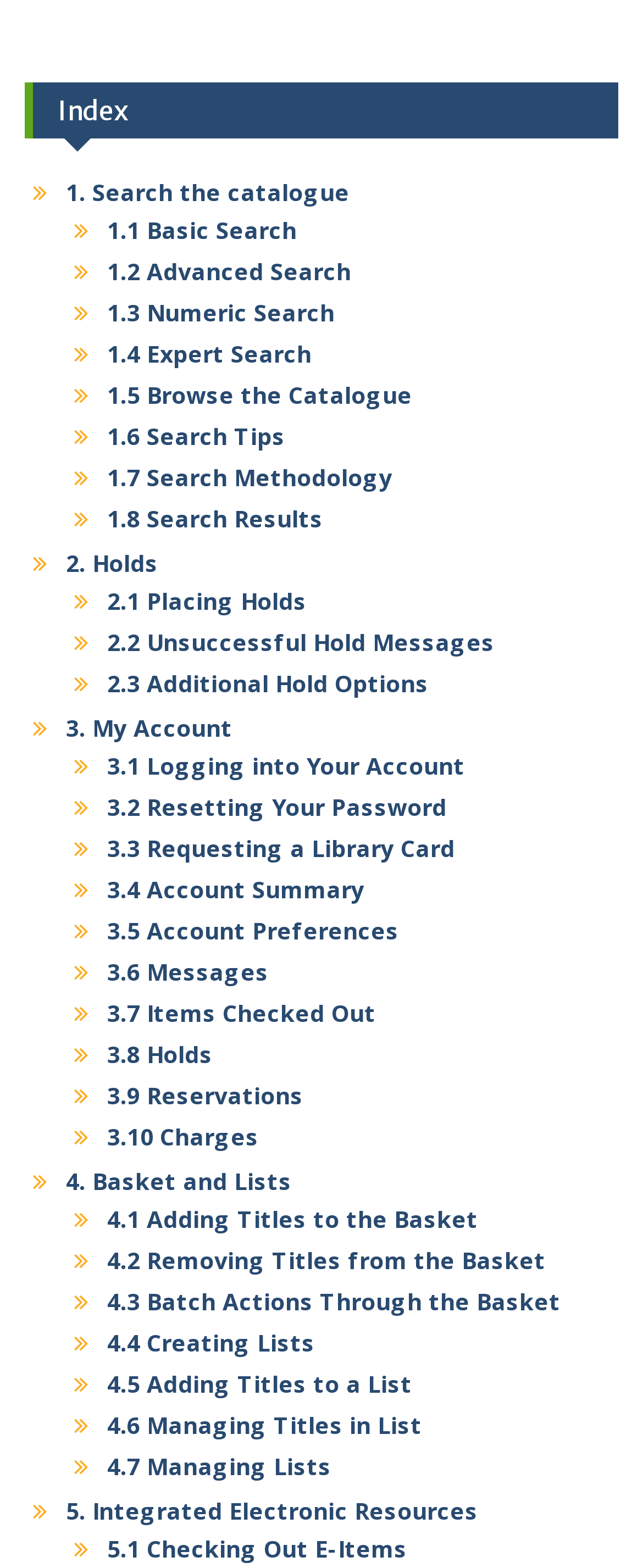Please locate the bounding box coordinates of the element's region that needs to be clicked to follow the instruction: "Access My Account". The bounding box coordinates should be provided as four float numbers between 0 and 1, i.e., [left, top, right, bottom].

[0.103, 0.454, 0.362, 0.474]